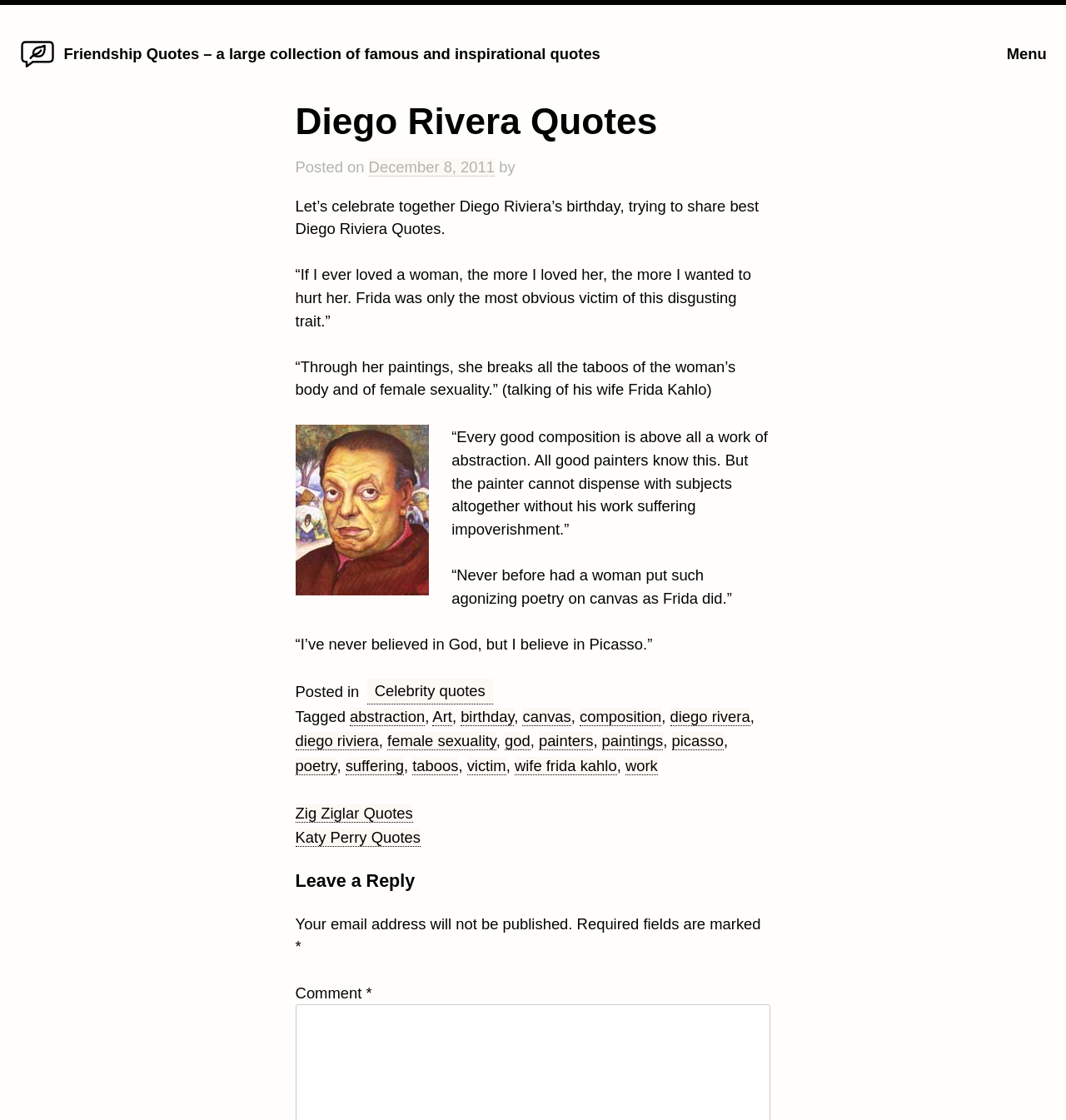Please respond to the question using a single word or phrase:
What is the category of the post?

Celebrity quotes